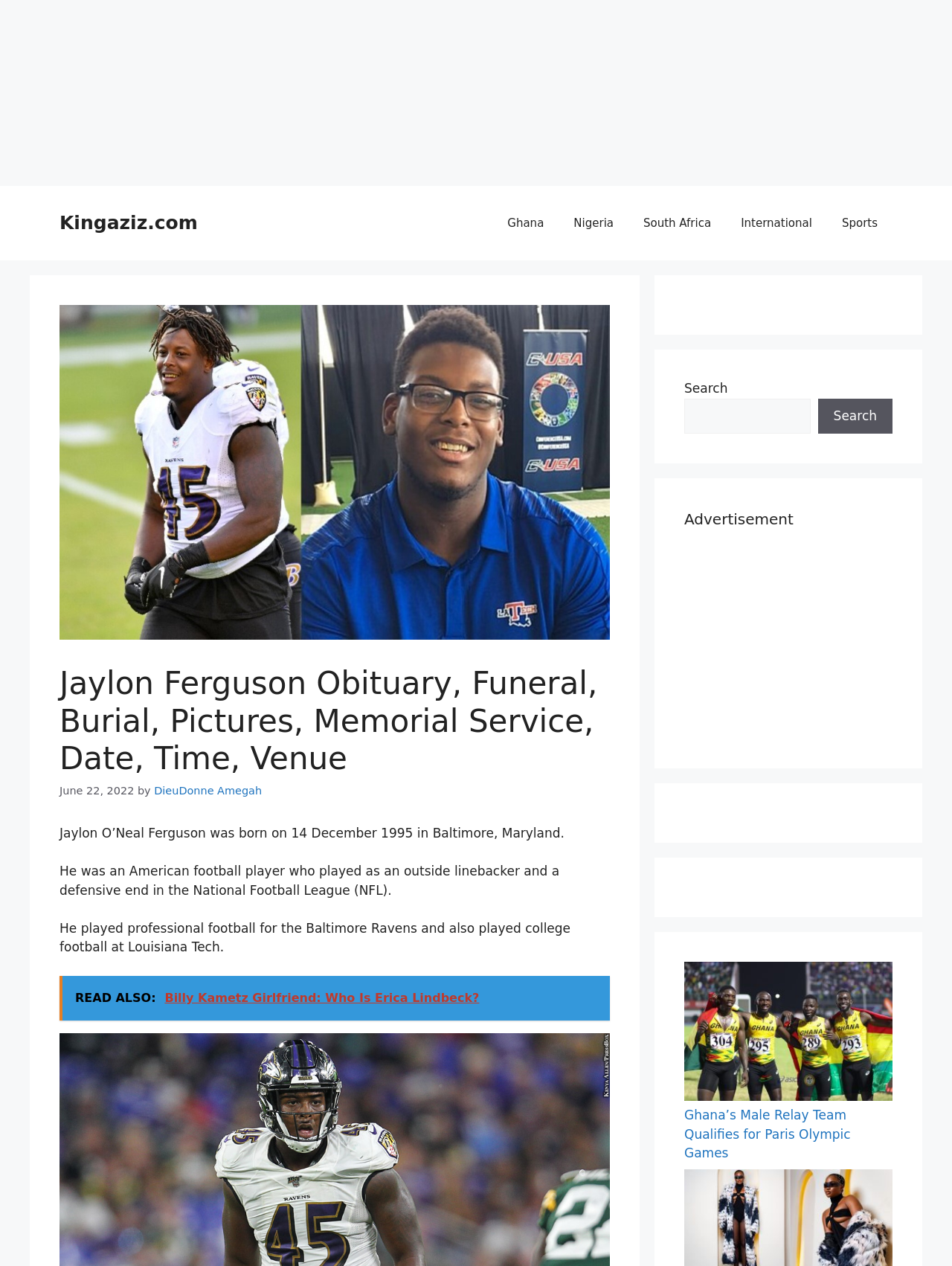Provide your answer to the question using just one word or phrase: What is the author of the article?

DieuDonne Amegah